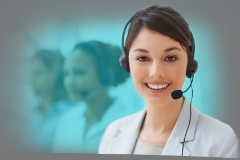What is the background of the image?
Answer with a single word or short phrase according to what you see in the image.

Softly blurred